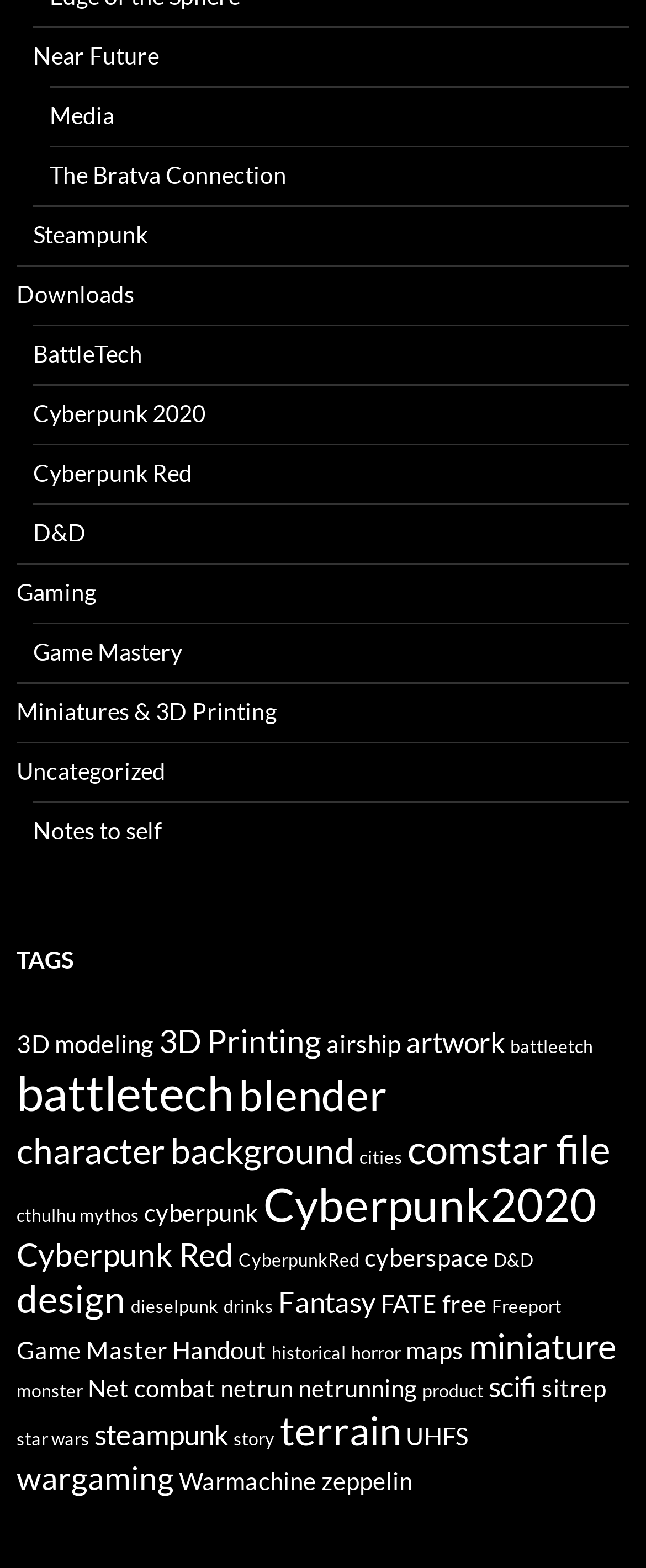Provide a short answer to the following question with just one word or phrase: What is the last link on the webpage?

zeppelin